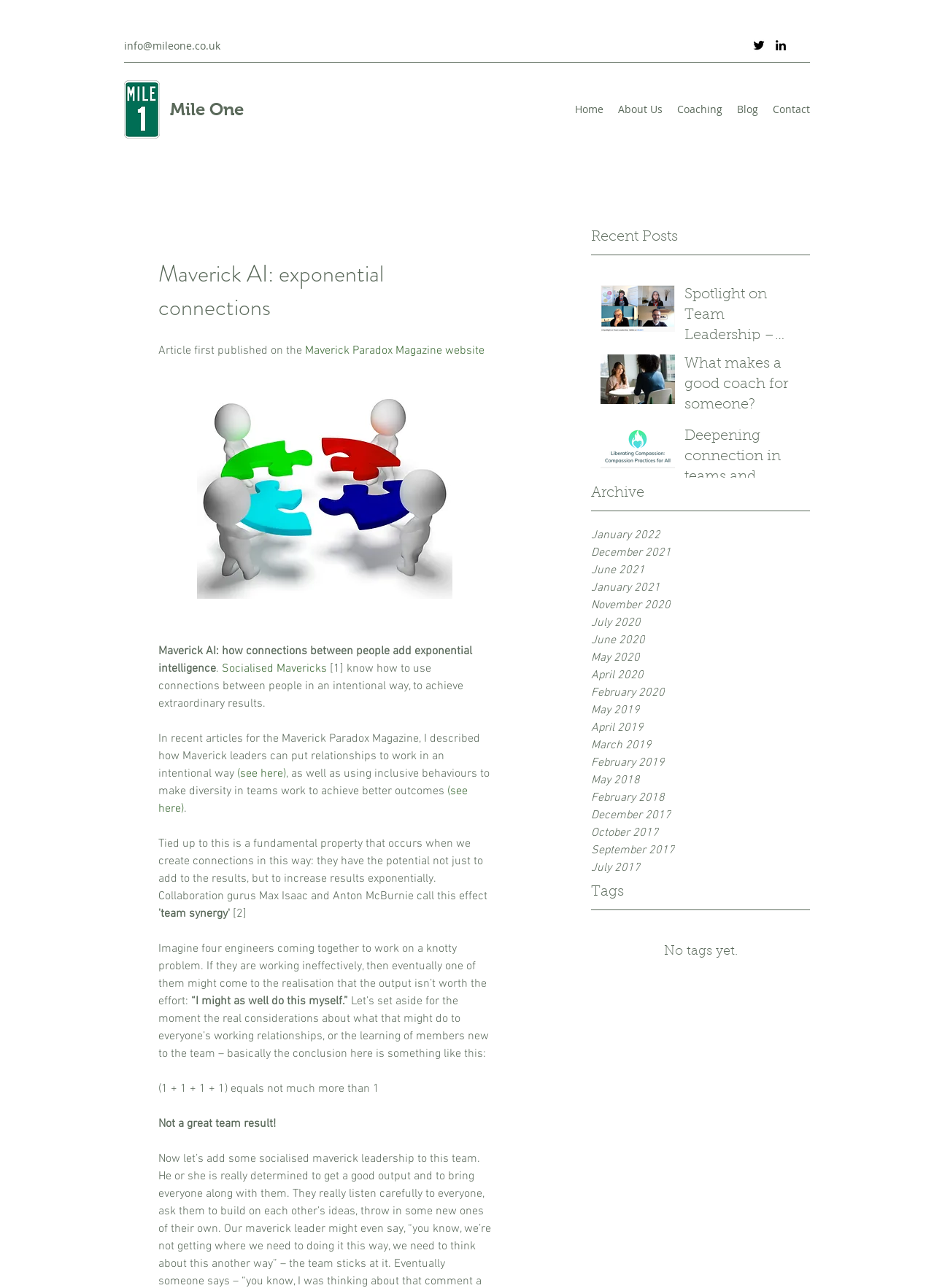From the screenshot, find the bounding box of the UI element matching this description: "Coaching". Supply the bounding box coordinates in the form [left, top, right, bottom], each a float between 0 and 1.

[0.717, 0.076, 0.781, 0.093]